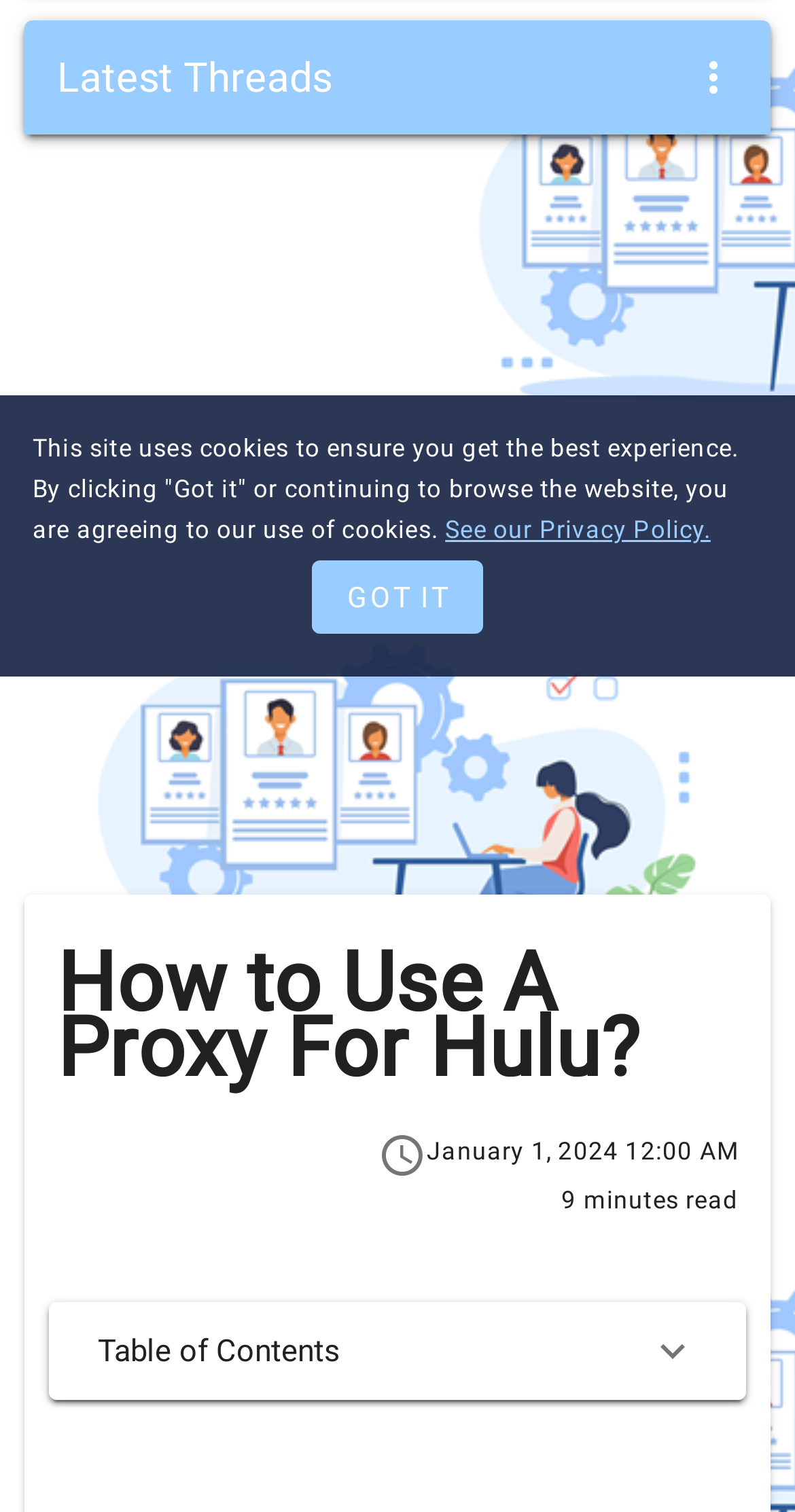Identify the coordinates of the bounding box for the element described below: "See our Privacy Policy.". Return the coordinates as four float numbers between 0 and 1: [left, top, right, bottom].

[0.56, 0.341, 0.894, 0.36]